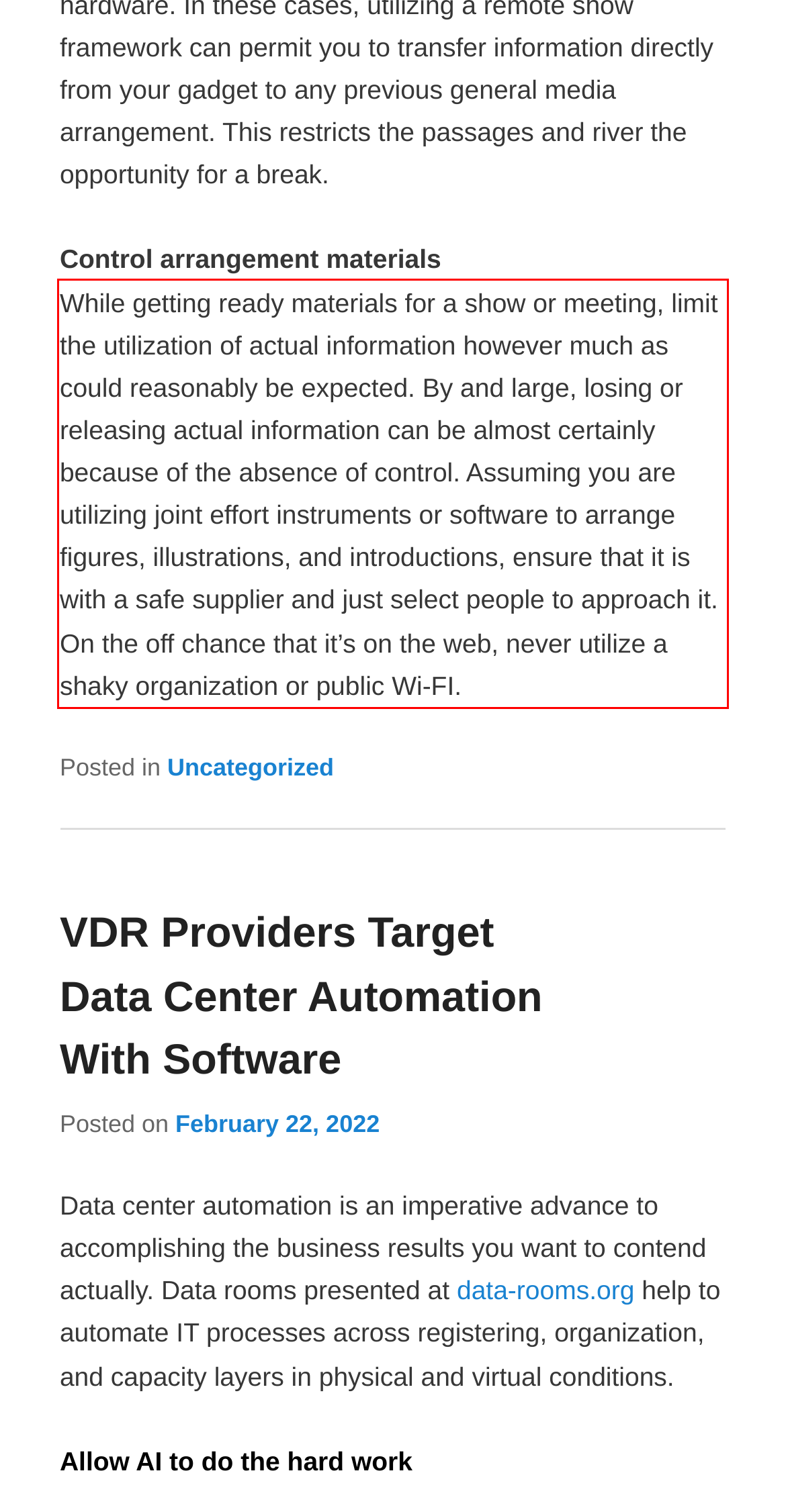Given the screenshot of a webpage, identify the red rectangle bounding box and recognize the text content inside it, generating the extracted text.

While getting ready materials for a show or meeting, limit the utilization of actual information however much as could reasonably be expected. By and large, losing or releasing actual information can be almost certainly because of the absence of control. Assuming you are utilizing joint effort instruments or software to arrange figures, illustrations, and introductions, ensure that it is with a safe supplier and just select people to approach it. On the off chance that it’s on the web, never utilize a shaky organization or public Wi-FI.